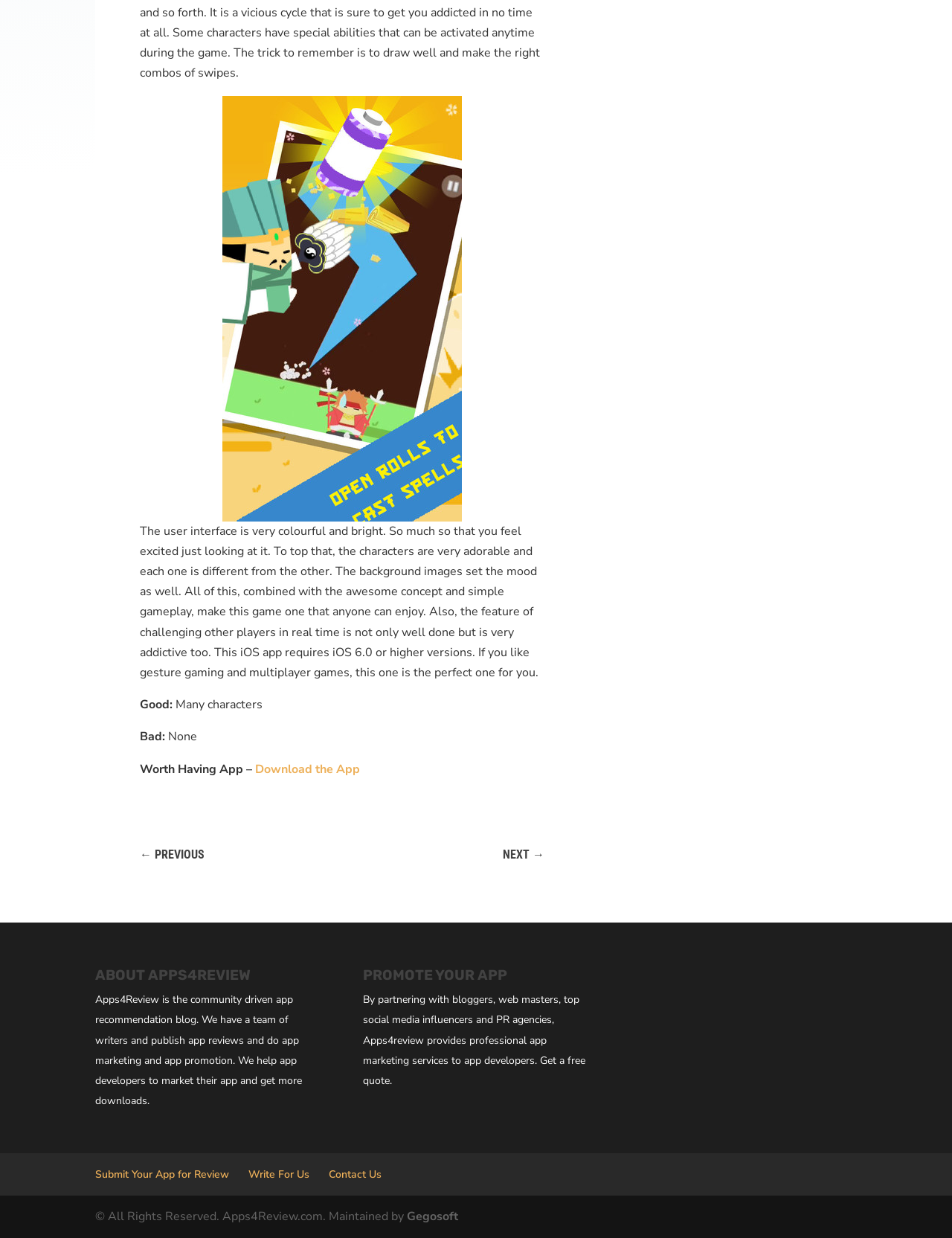Give a short answer using one word or phrase for the question:
What is the purpose of Apps4Review?

App recommendation and marketing